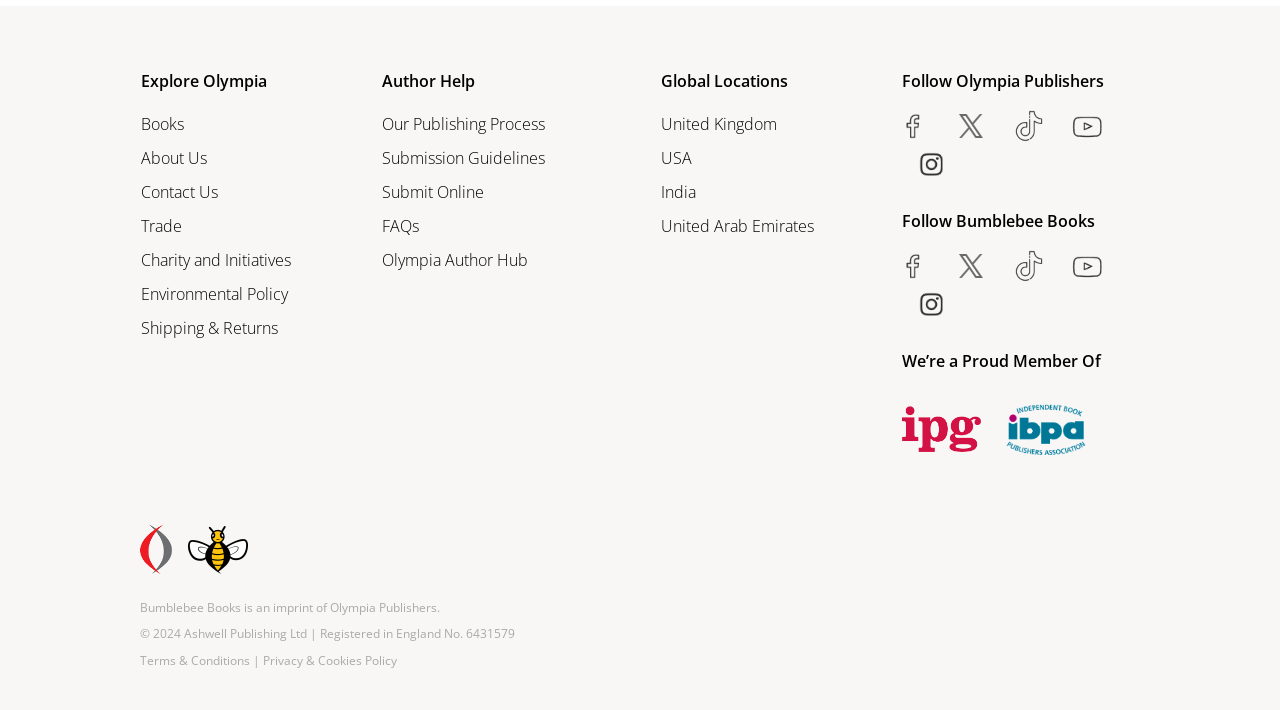What is the name of the publishing company?
Using the image as a reference, answer the question with a short word or phrase.

Olympia Publishers